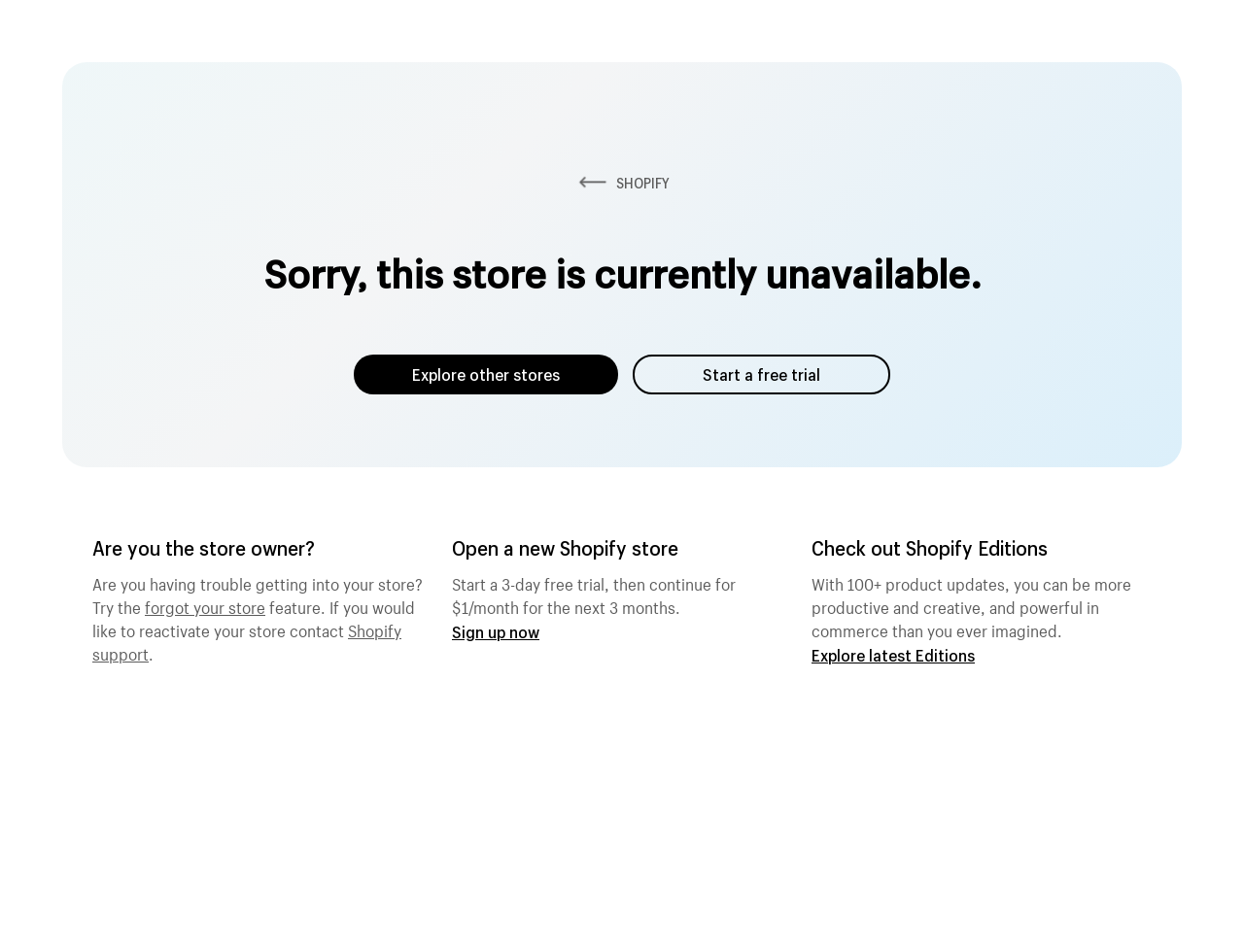What can a new user do on this webpage?
Provide a detailed and extensive answer to the question.

A new user can sign up for a new Shopify store by clicking the 'Sign up now' link, which is located below the static text 'Open a new Shopify store'.